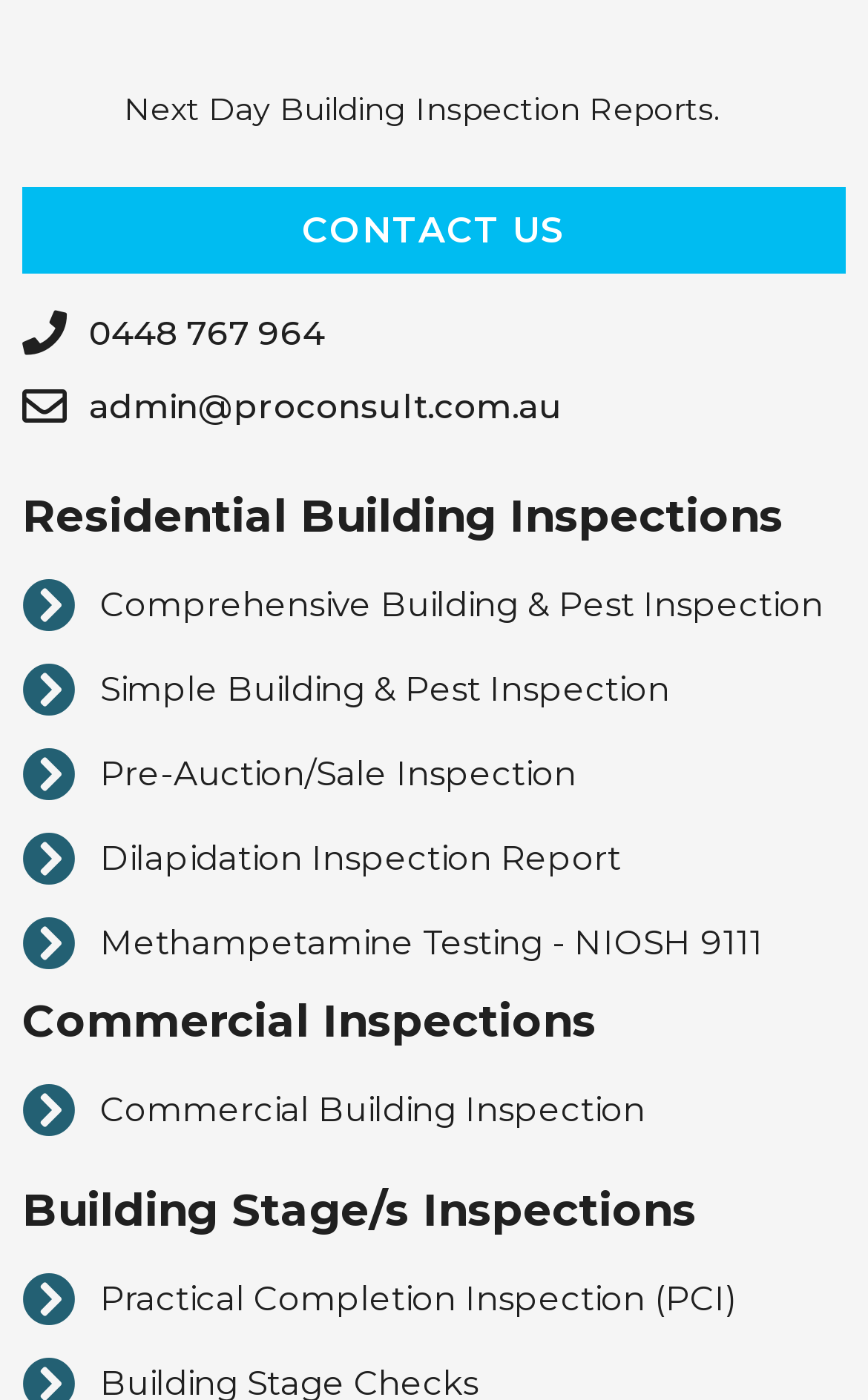Kindly determine the bounding box coordinates of the area that needs to be clicked to fulfill this instruction: "Read the post 'Though We ‘ave Not Seen The Son in All His Glory, We Love Him'".

None